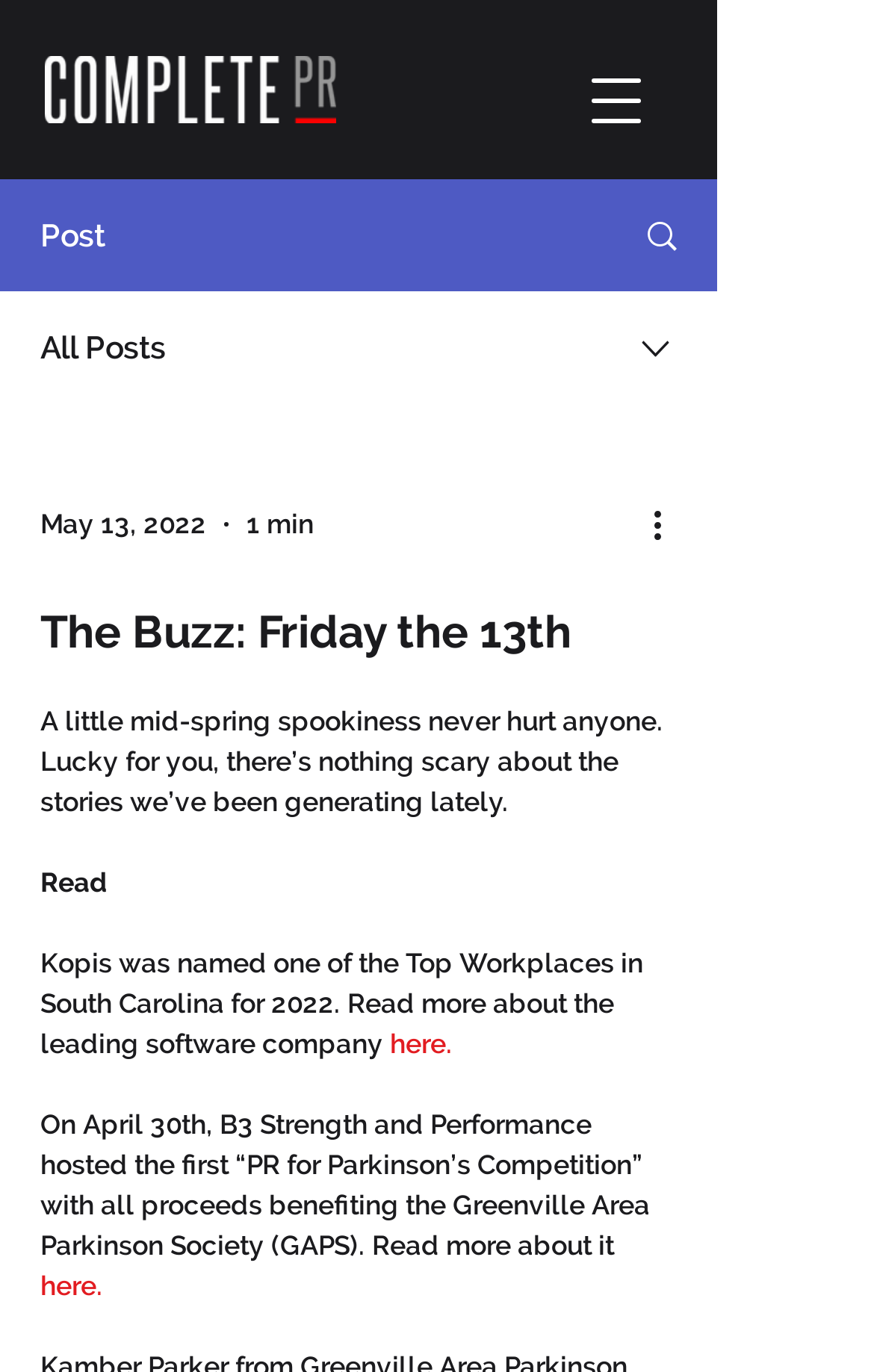Specify the bounding box coordinates (top-left x, top-left y, bottom-right x, bottom-right y) of the UI element in the screenshot that matches this description: here.

[0.446, 0.75, 0.518, 0.772]